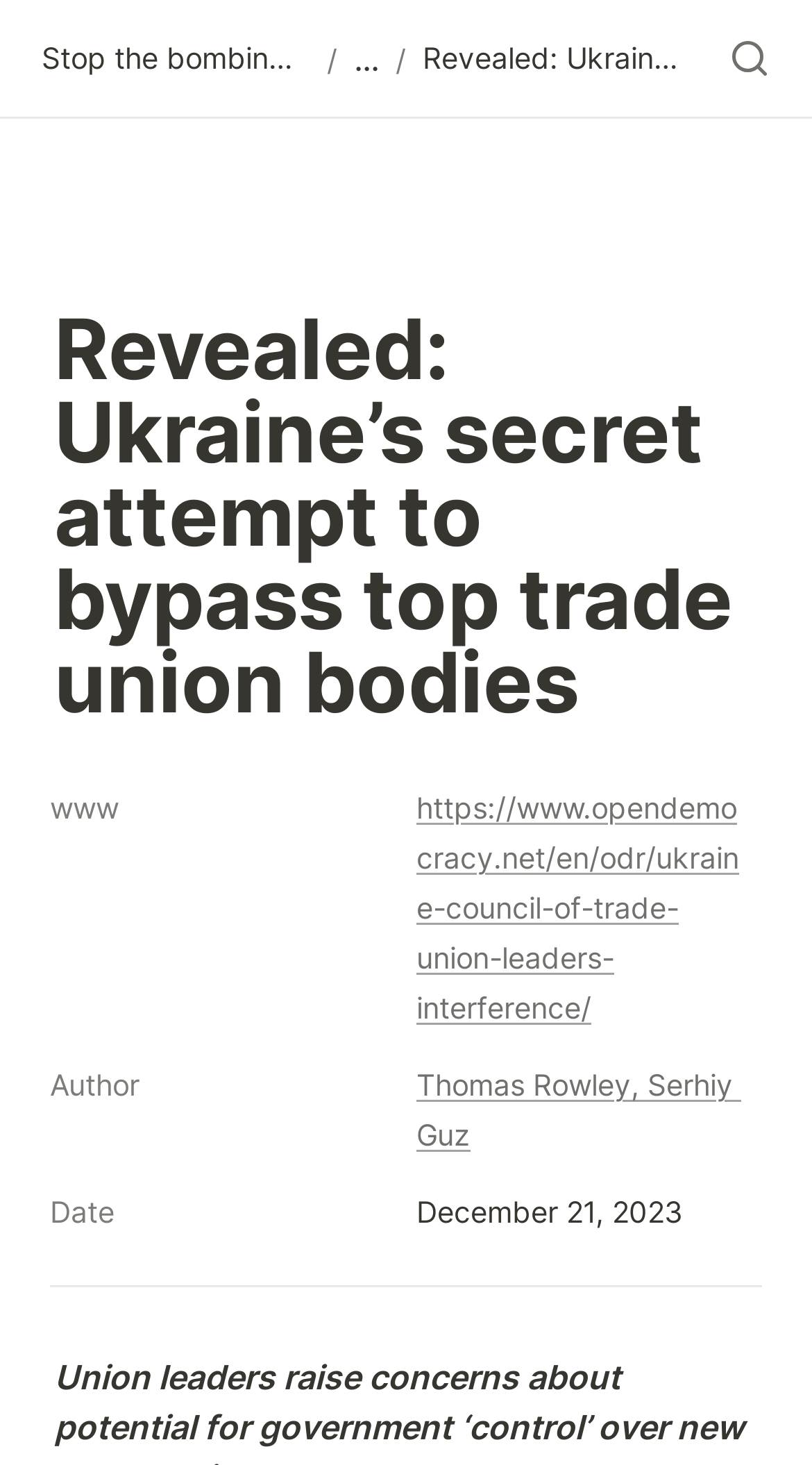Who are the authors of the article?
Carefully analyze the image and provide a detailed answer to the question.

The authors of the article can be found in the link elements, which are 'Thomas Rowley,' and 'Serhiy Guz'. These are the names of the individuals who wrote the article.